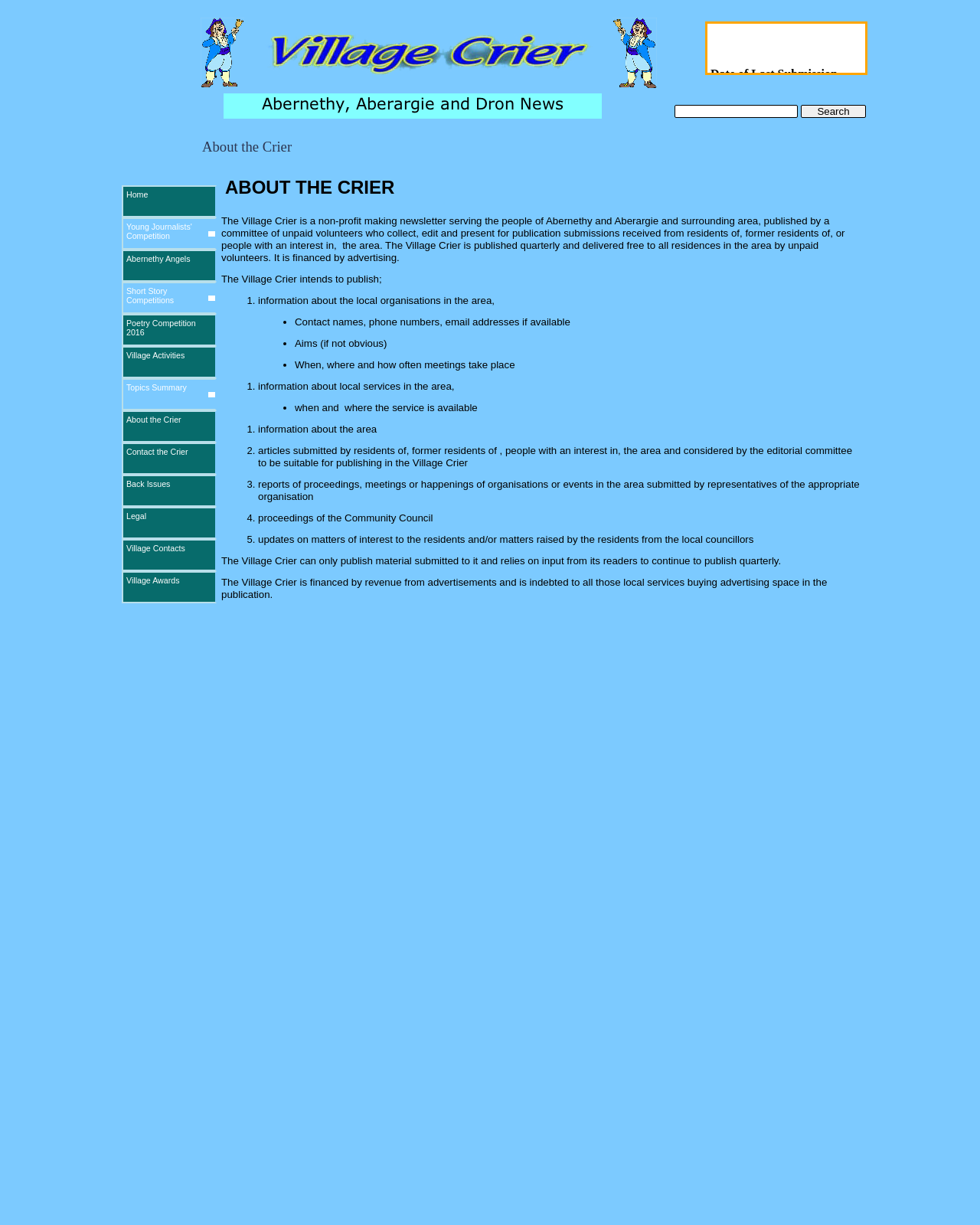Answer with a single word or phrase: 
What type of content does the newsletter intend to publish?

Local information and articles